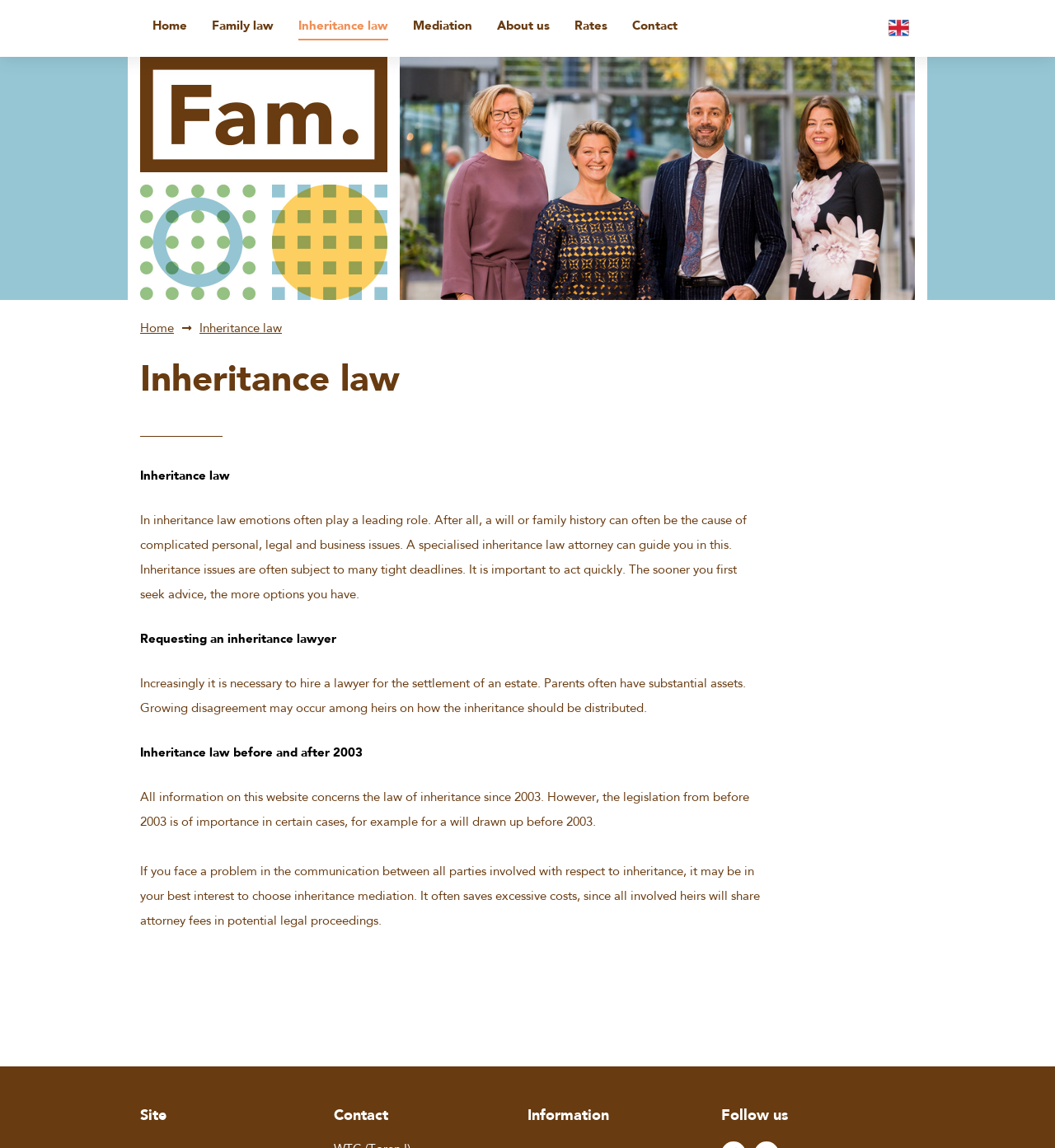What is the main topic of this webpage?
From the image, provide a succinct answer in one word or a short phrase.

Inheritance law